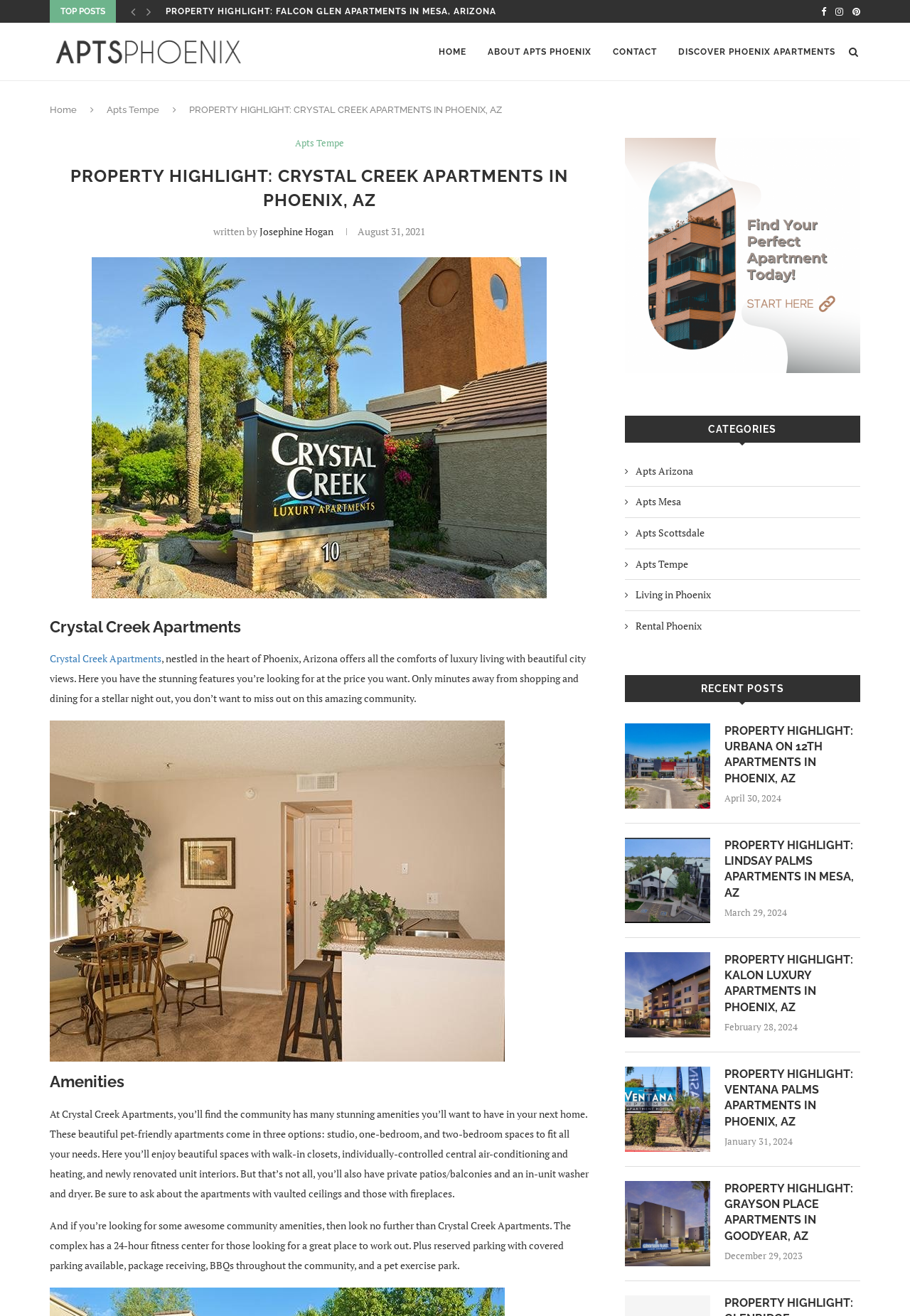Refer to the image and provide a thorough answer to this question:
What is the name of the category that includes Apts Arizona?

The category that includes Apts Arizona can be found in the heading 'CATEGORIES' which is located on the right side of the webpage, and Apts Arizona is one of the links under this category.